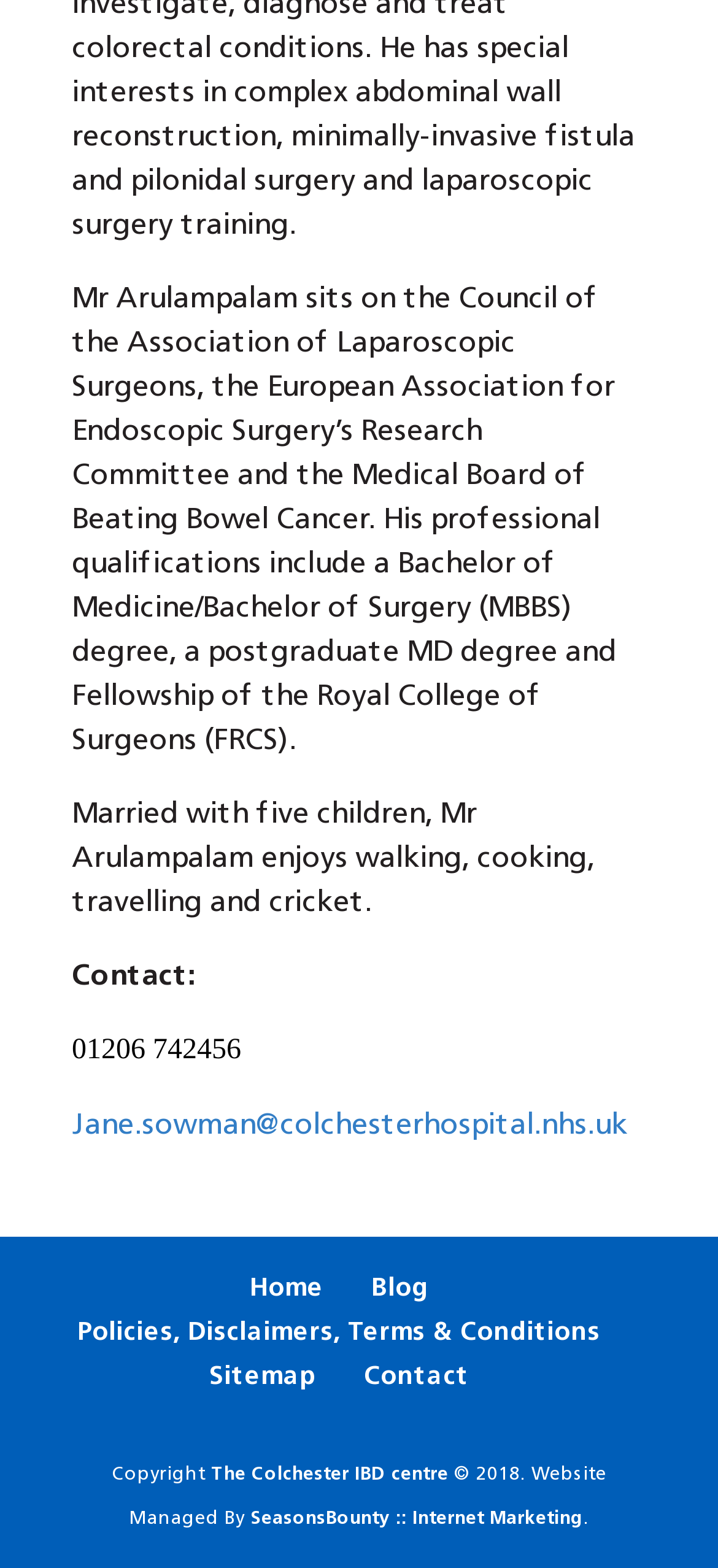Find the bounding box coordinates of the clickable area required to complete the following action: "Click the 'Home' link".

[0.347, 0.81, 0.45, 0.829]